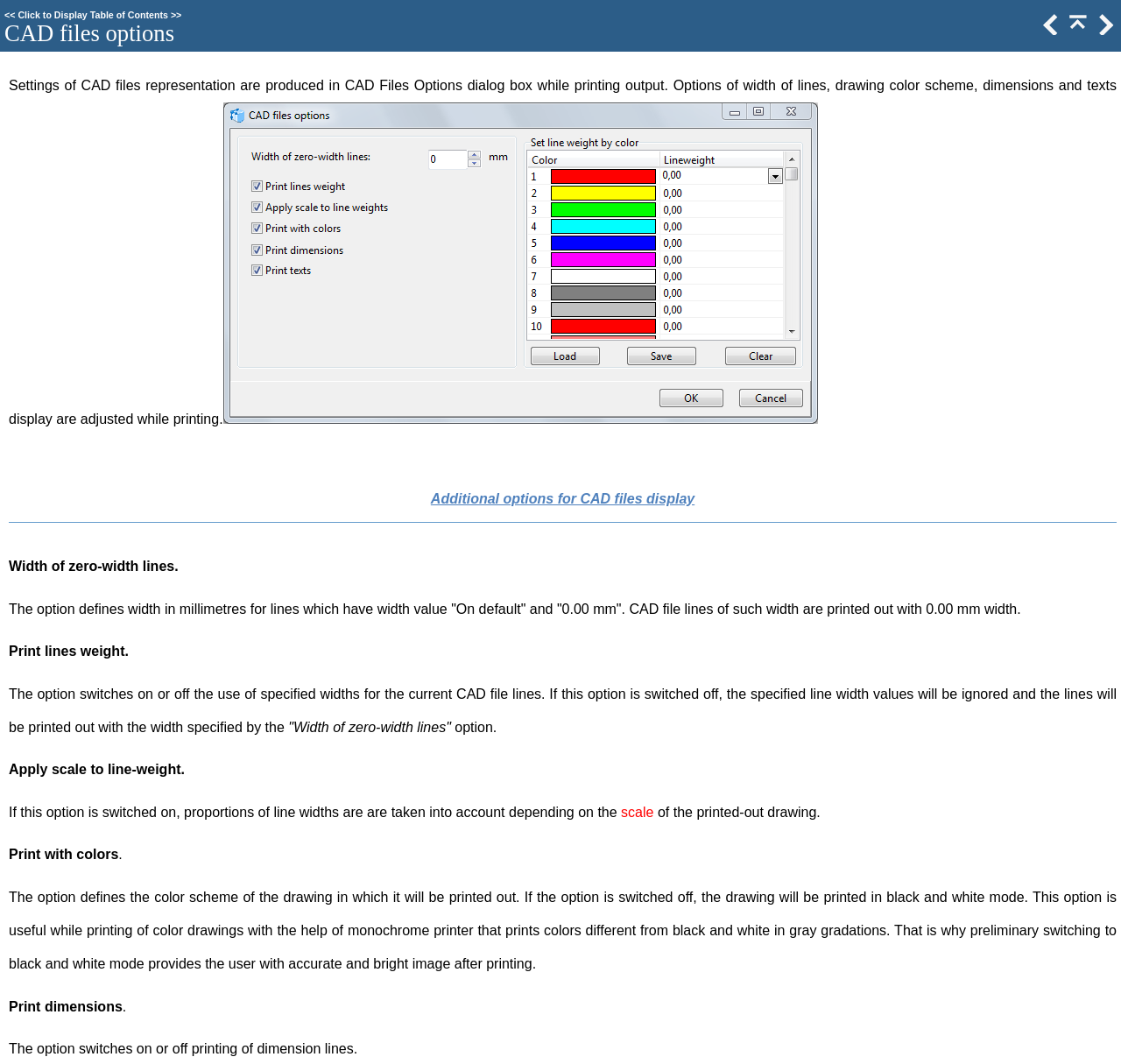What happens when 'Print with colors' option is switched off?
Please use the visual content to give a single word or phrase answer.

Prints in black and white mode